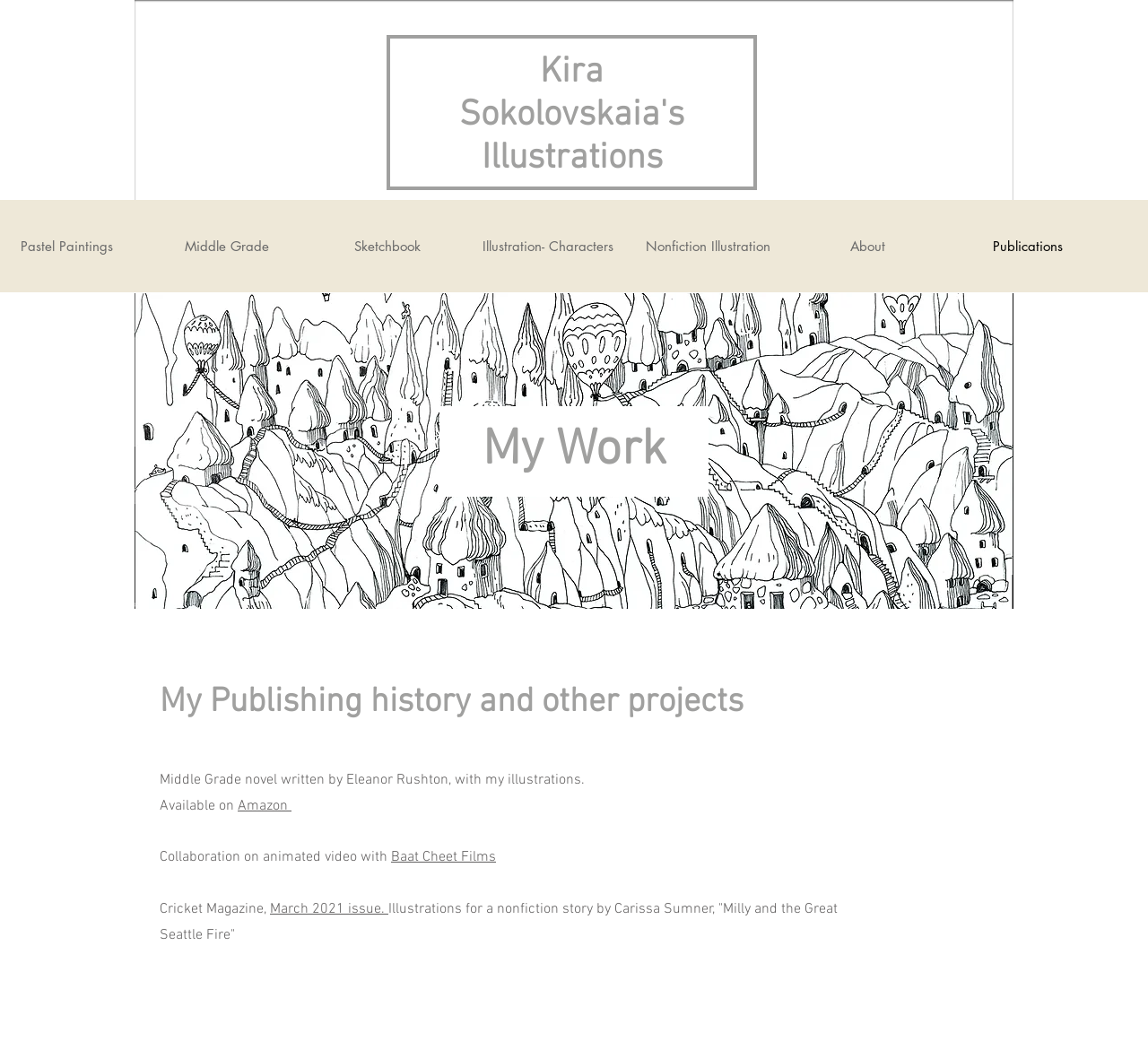Generate the title text from the webpage.

Kira Sokolovskaia's Illustrations